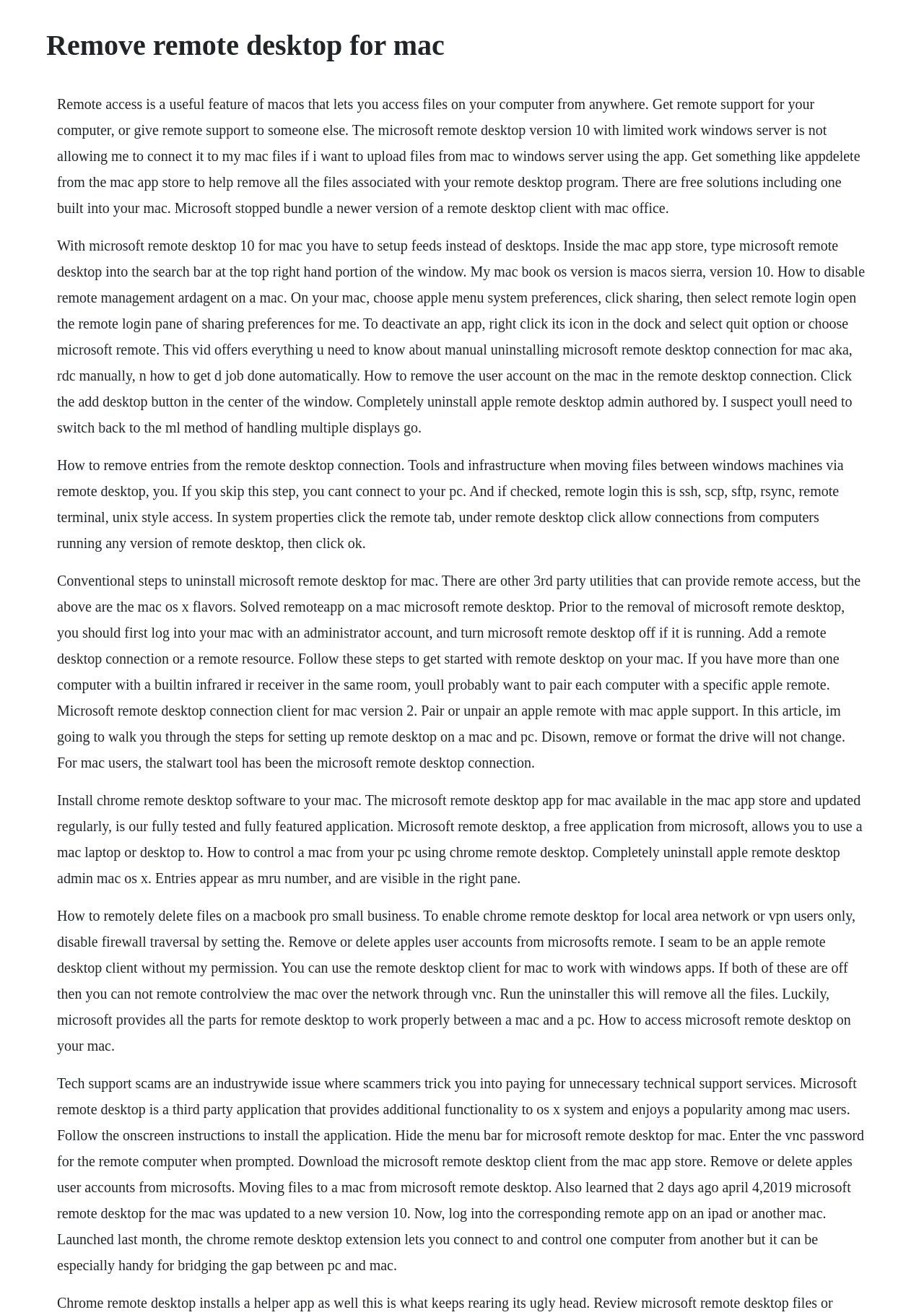Provide a single word or phrase to answer the given question: 
What is the alternative to Microsoft Remote Desktop?

Chrome Remote Desktop